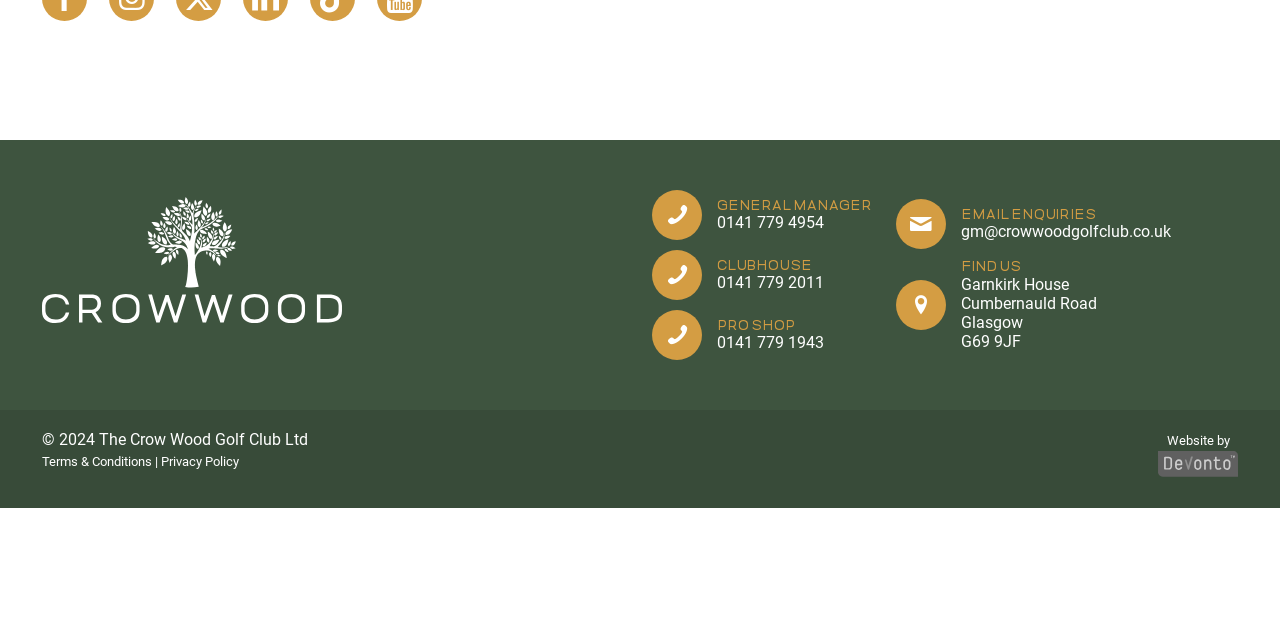Using the element description provided, determine the bounding box coordinates in the format (top-left x, top-left y, bottom-right x, bottom-right y). Ensure that all values are floating point numbers between 0 and 1. Element description: Website by

[0.905, 0.672, 0.967, 0.751]